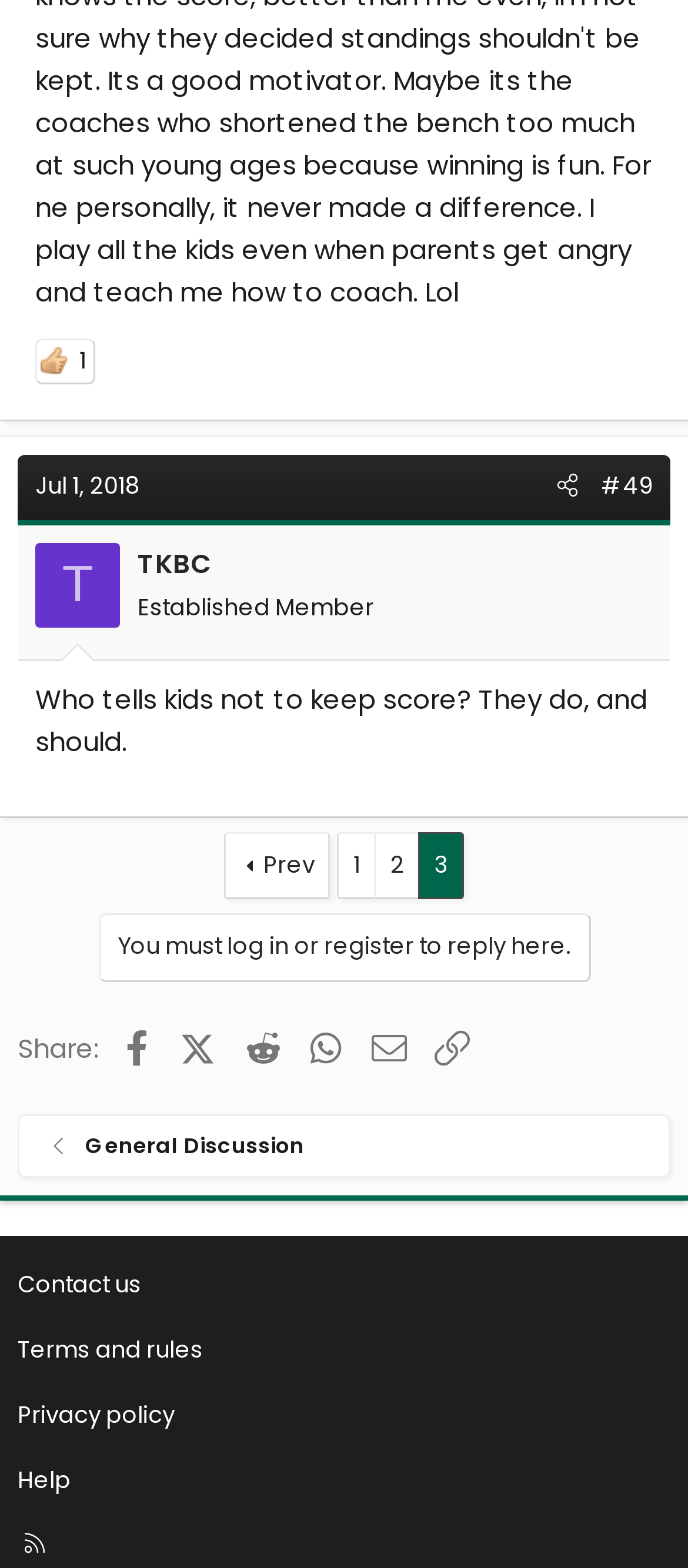Identify the bounding box coordinates for the UI element described as: "Jul 1, 2018". The coordinates should be provided as four floats between 0 and 1: [left, top, right, bottom].

[0.033, 0.296, 0.221, 0.326]